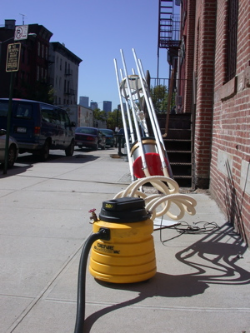What is the purpose of the metallic objects with a red accent?
Please provide a comprehensive answer to the question based on the webpage screenshot.

The caption suggests that the metallic objects with a red accent are 'potentially indicating tools related to the task at hand', which implies that they are used for construction or maintenance purposes.